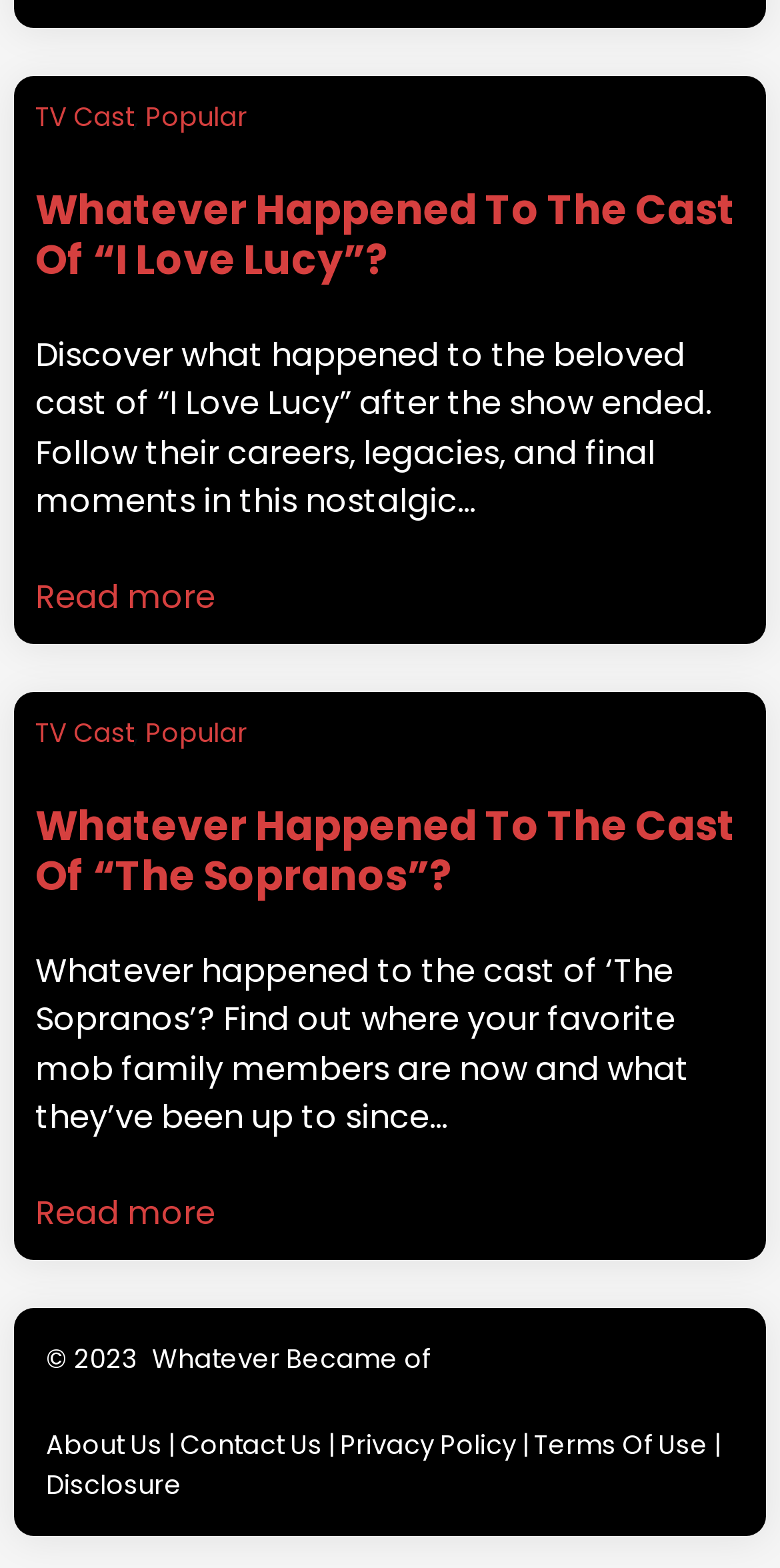Use the information in the screenshot to answer the question comprehensively: What is the year of the copyright?

I looked at the 'StaticText' element with ID 59, and it says '© 2023'.